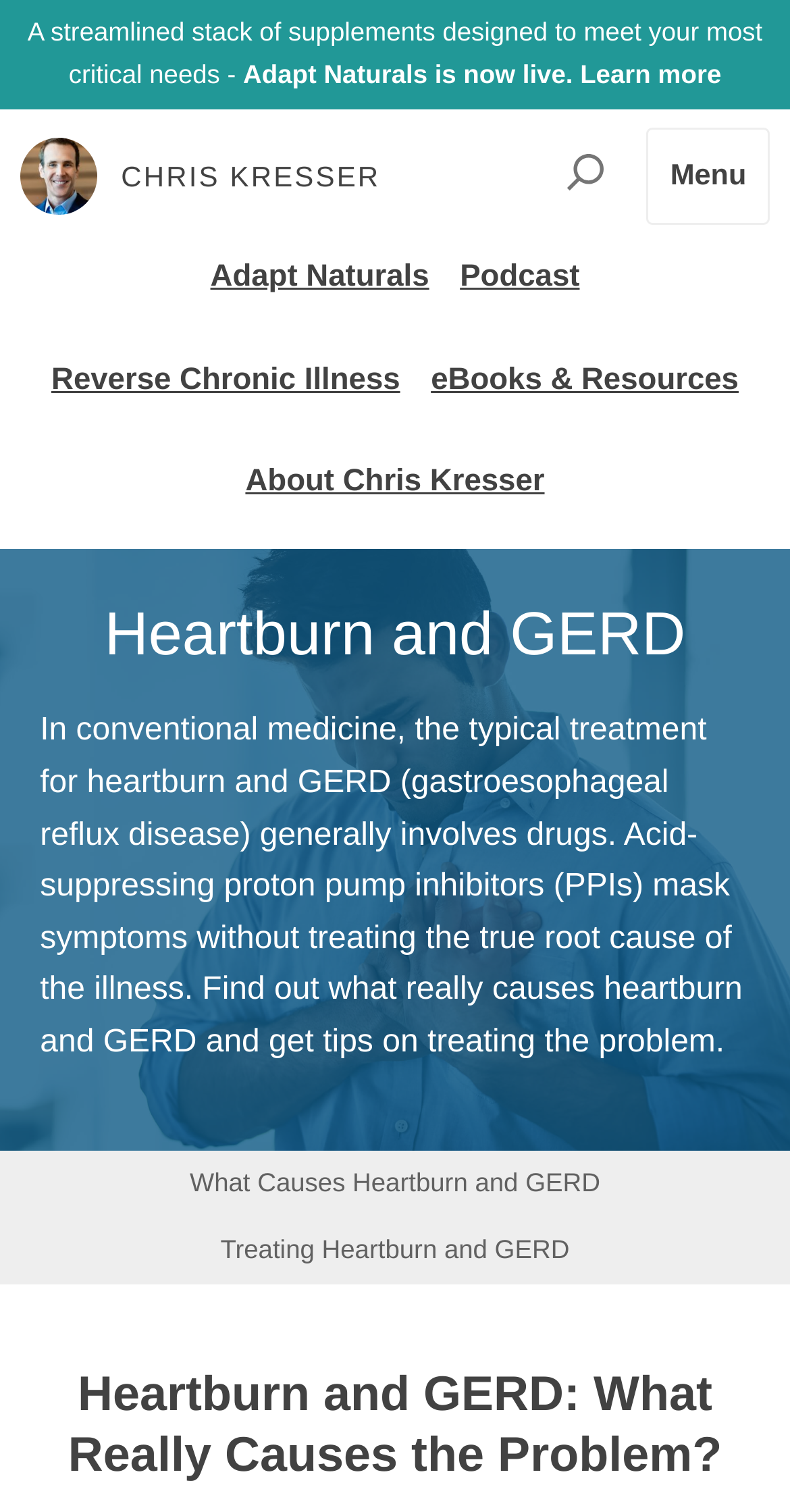What is the name of the supplement stack mentioned on this webpage?
Use the information from the image to give a detailed answer to the question.

The name of the supplement stack can be found in the link at the top of the webpage, which reads 'A streamlined stack of supplements designed to meet your most critical needs - Adapt Naturals is now live. Learn more'.